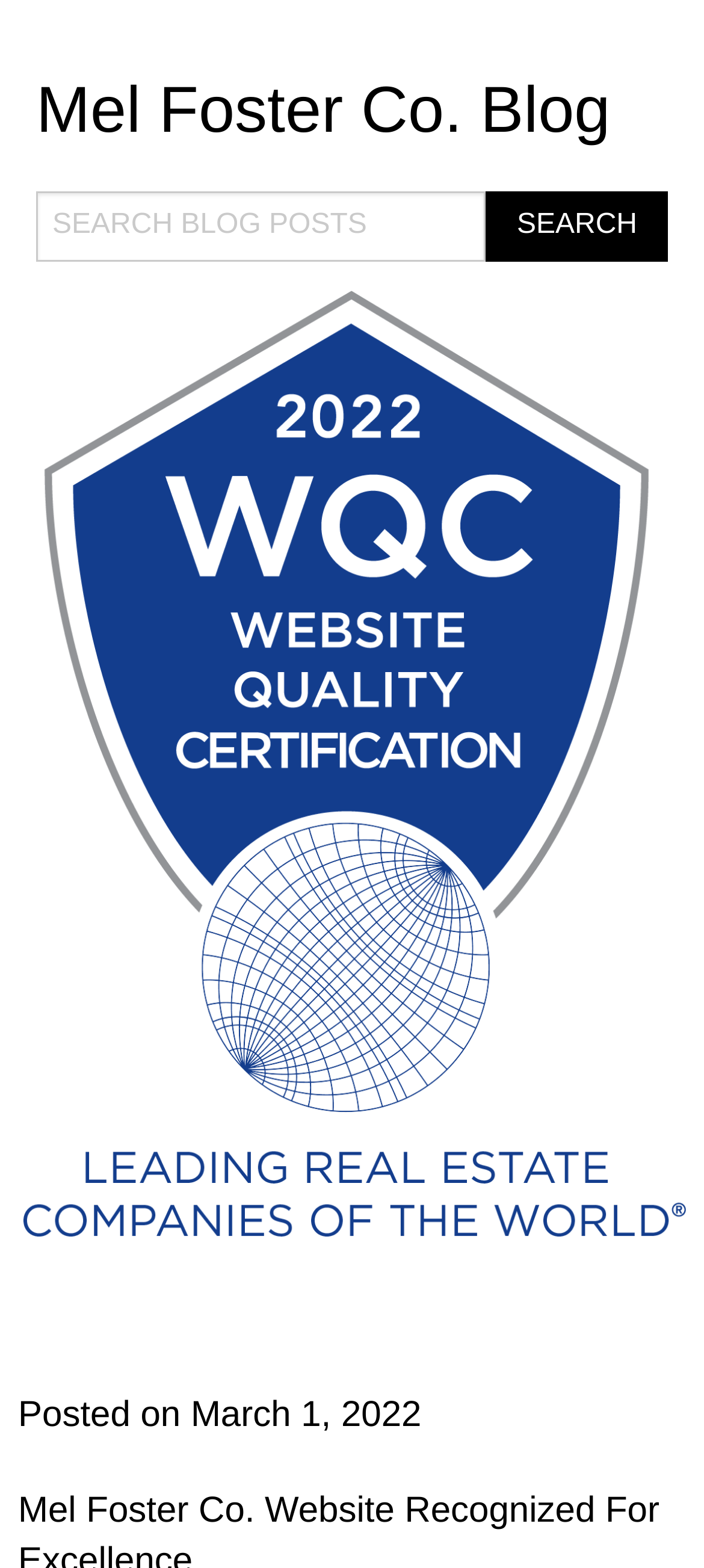Identify the coordinates of the bounding box for the element described below: "value="Search"". Return the coordinates as four float numbers between 0 and 1: [left, top, right, bottom].

[0.691, 0.122, 0.949, 0.166]